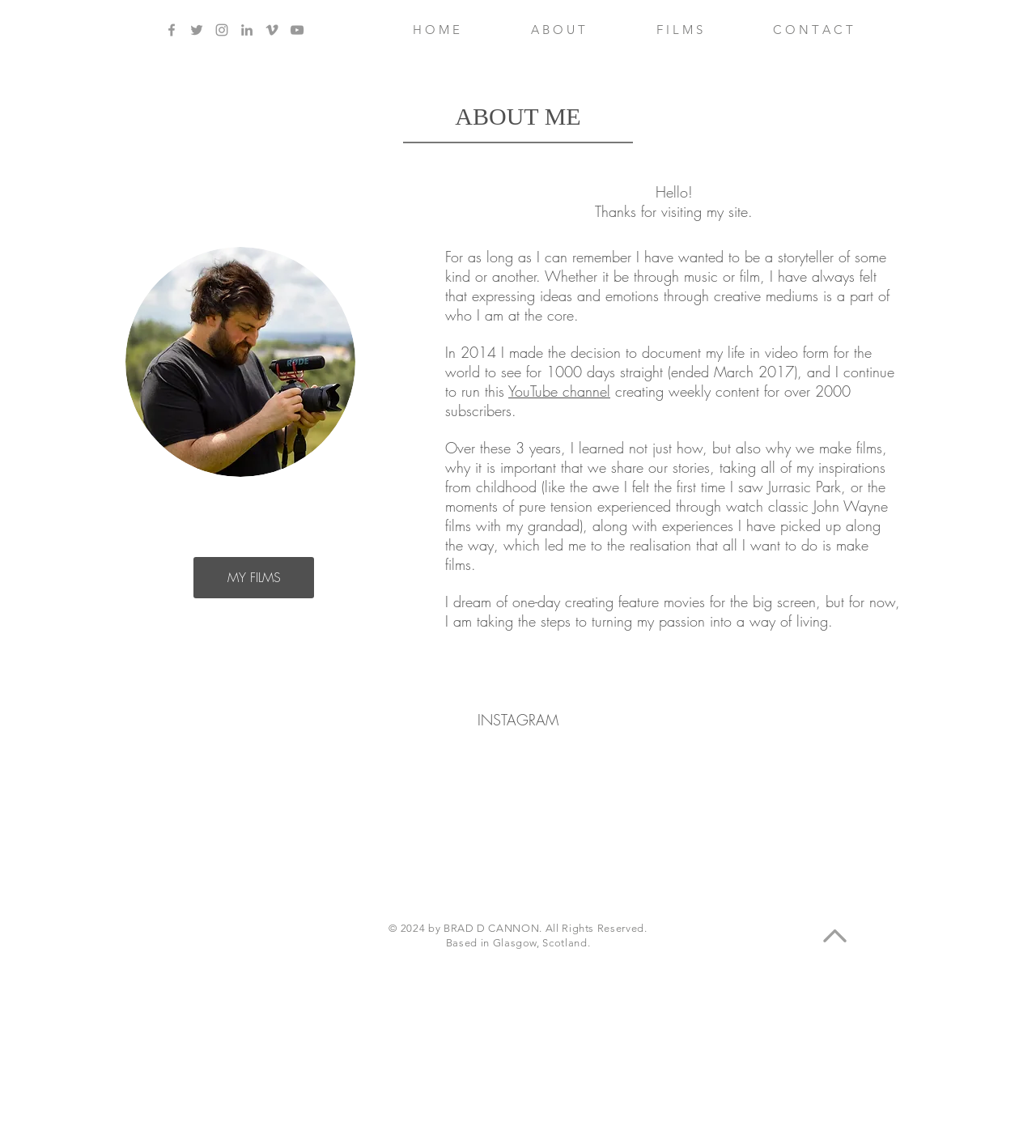Identify the bounding box coordinates for the element you need to click to achieve the following task: "Visit Brad's Instagram feed". The coordinates must be four float values ranging from 0 to 1, formatted as [left, top, right, bottom].

[0.117, 0.635, 0.884, 0.788]